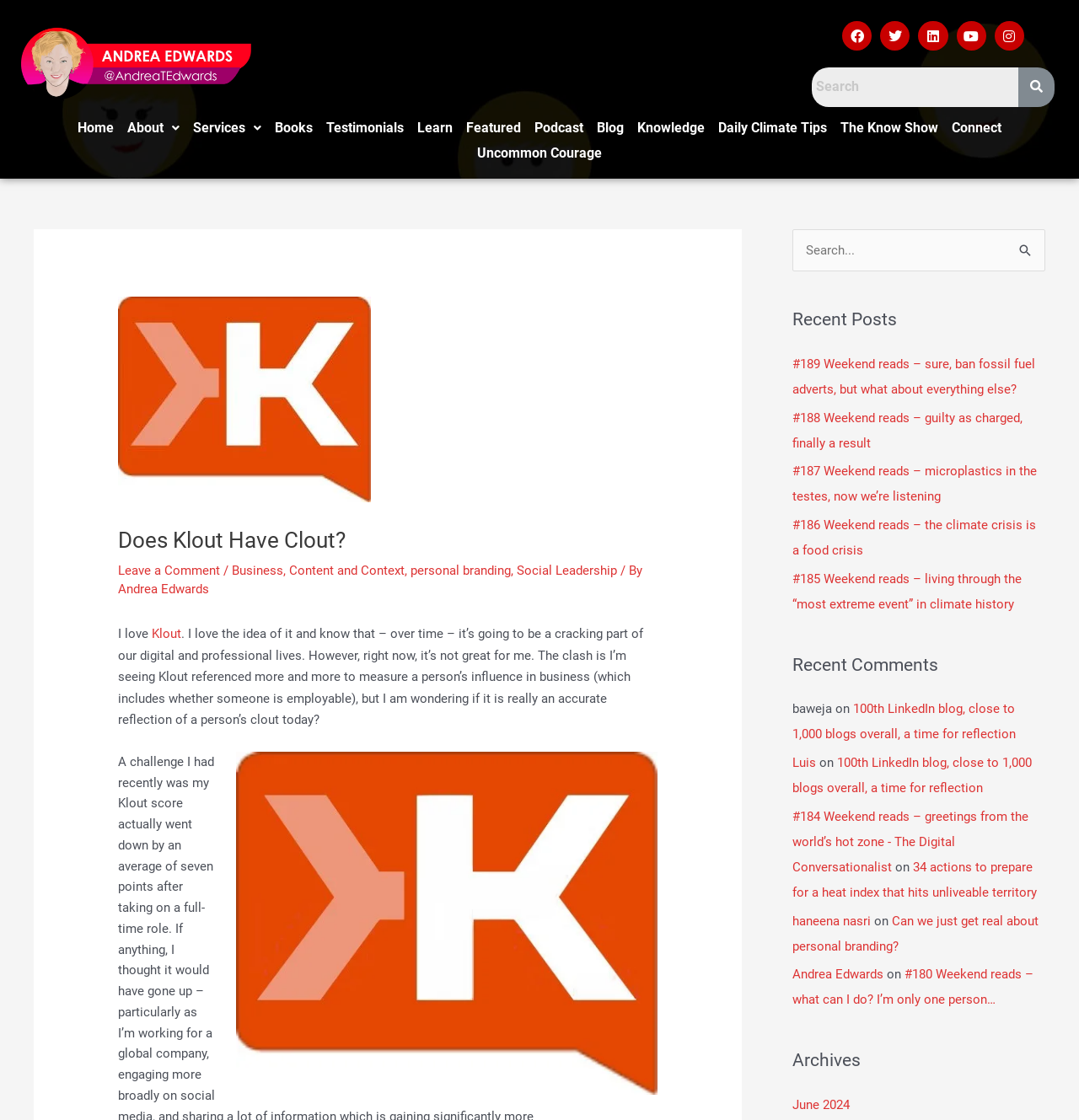Please determine the bounding box coordinates of the section I need to click to accomplish this instruction: "Check recent posts".

[0.734, 0.274, 0.969, 0.551]